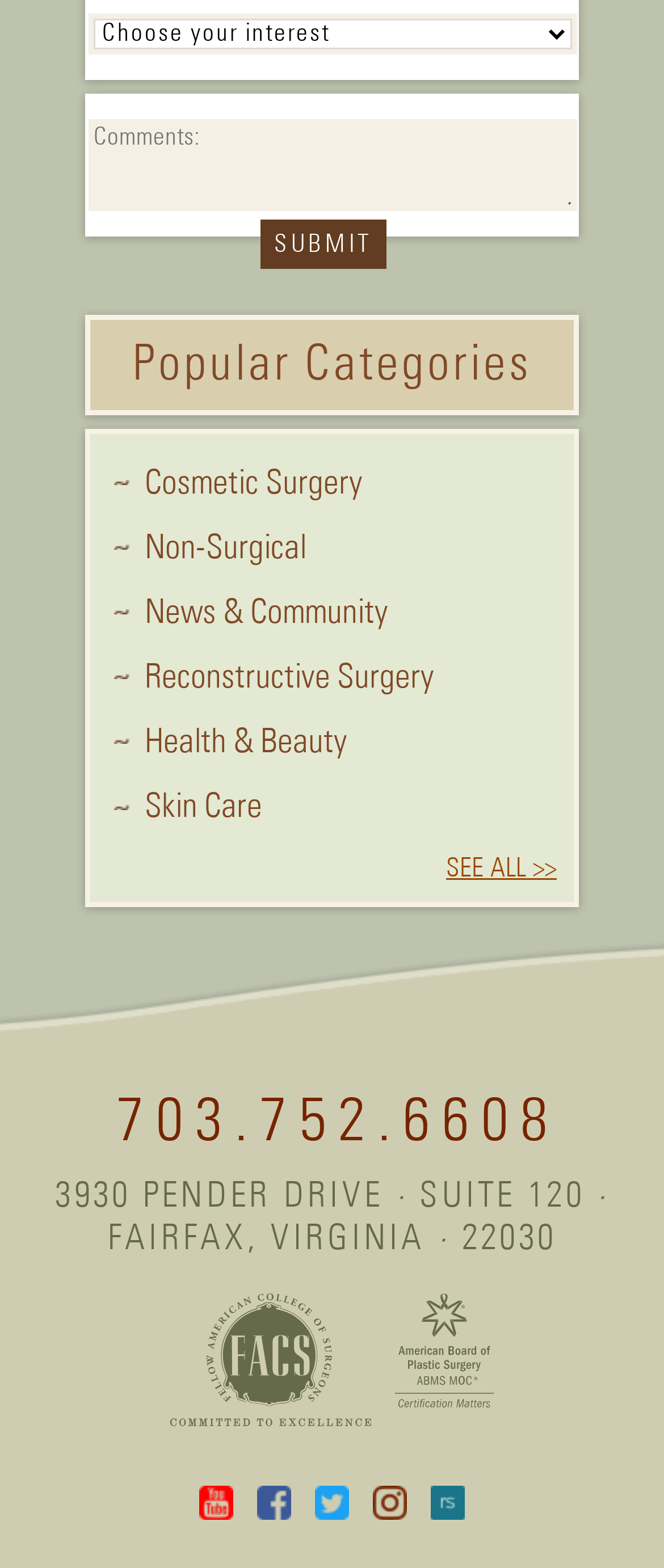Determine the bounding box coordinates of the section to be clicked to follow the instruction: "Submit". The coordinates should be given as four float numbers between 0 and 1, formatted as [left, top, right, bottom].

[0.392, 0.14, 0.582, 0.172]